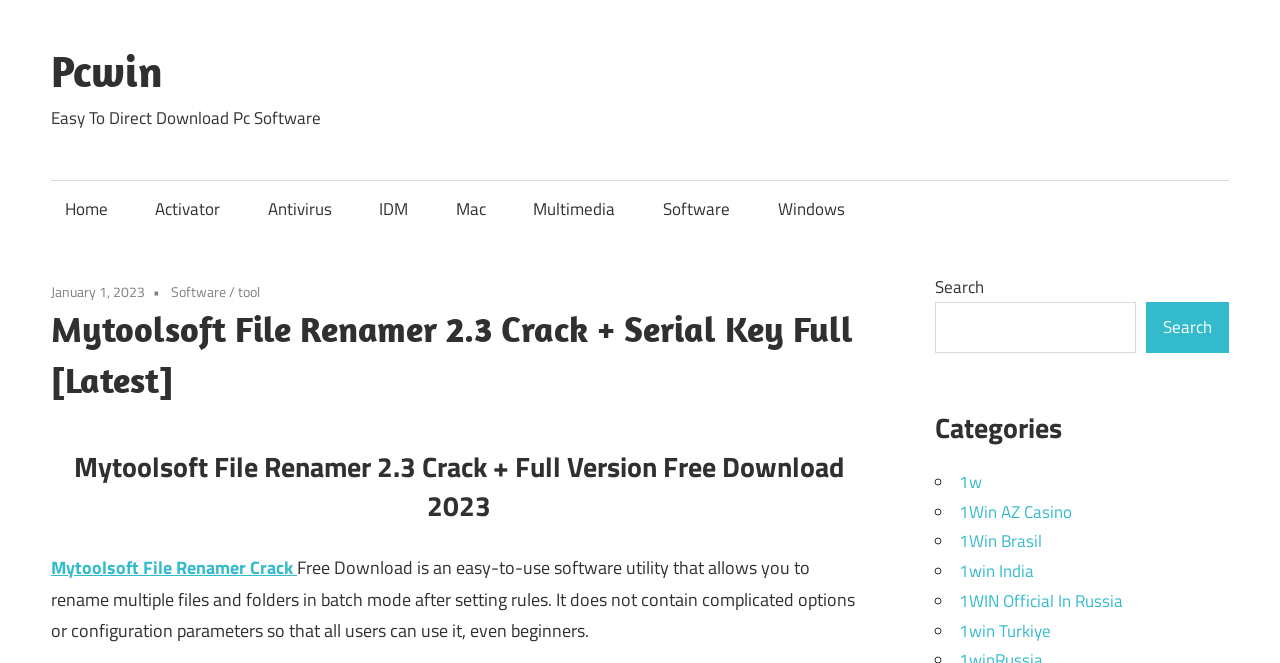Please identify the bounding box coordinates for the region that you need to click to follow this instruction: "Go to the 'Activator' page".

[0.111, 0.272, 0.183, 0.36]